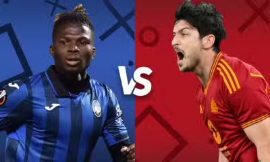What is the color of the jersey of the AS Roma player?
Please describe in detail the information shown in the image to answer the question.

The caption describes the player on the right as wearing a red jersey, which represents AS Roma, highlighting the team's color.